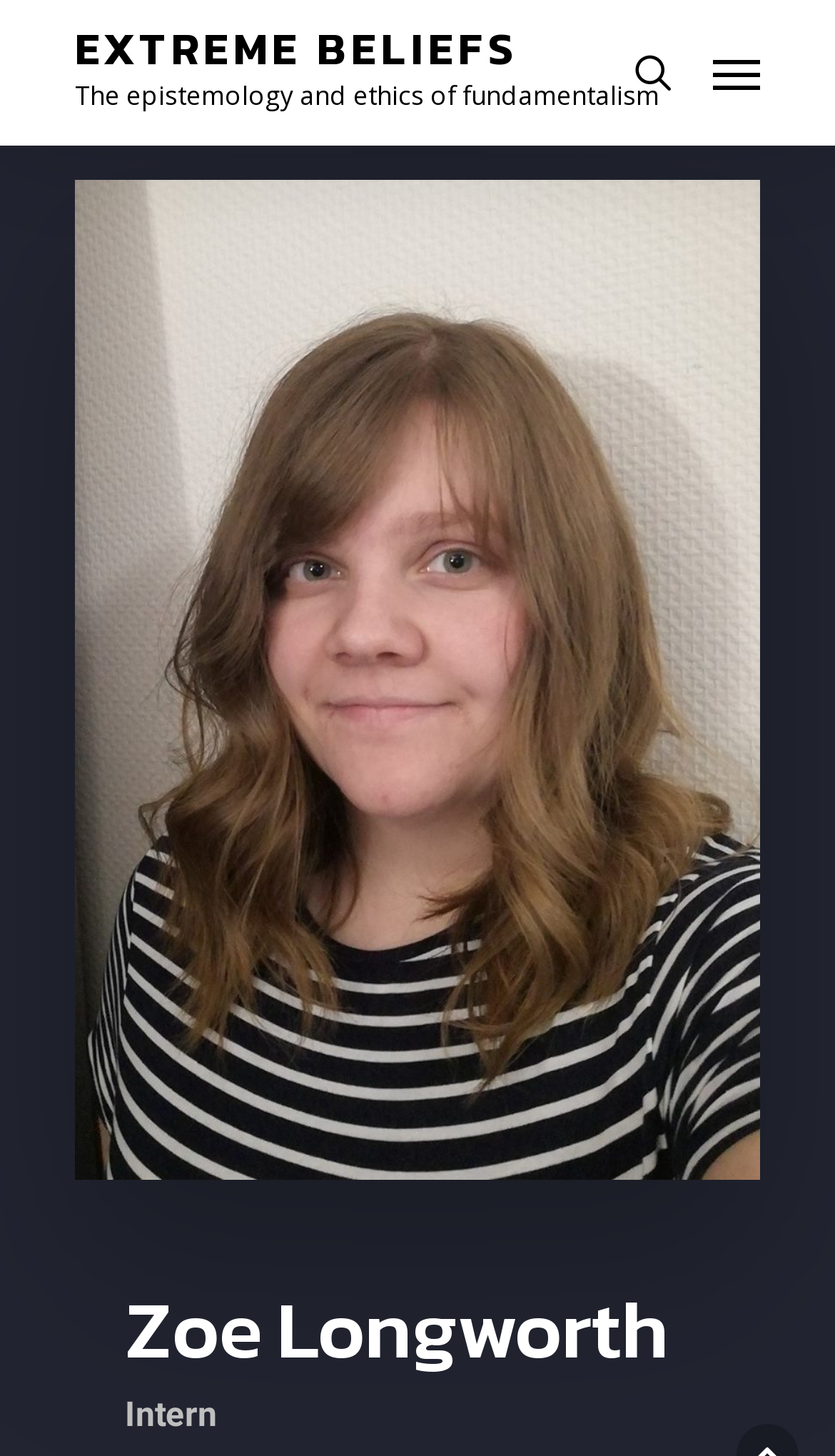Locate the UI element described by aria-label="Navigation Menu" in the provided webpage screenshot. Return the bounding box coordinates in the format (top-left x, top-left y, bottom-right x, bottom-right y), ensuring all values are between 0 and 1.

[0.854, 0.035, 0.91, 0.065]